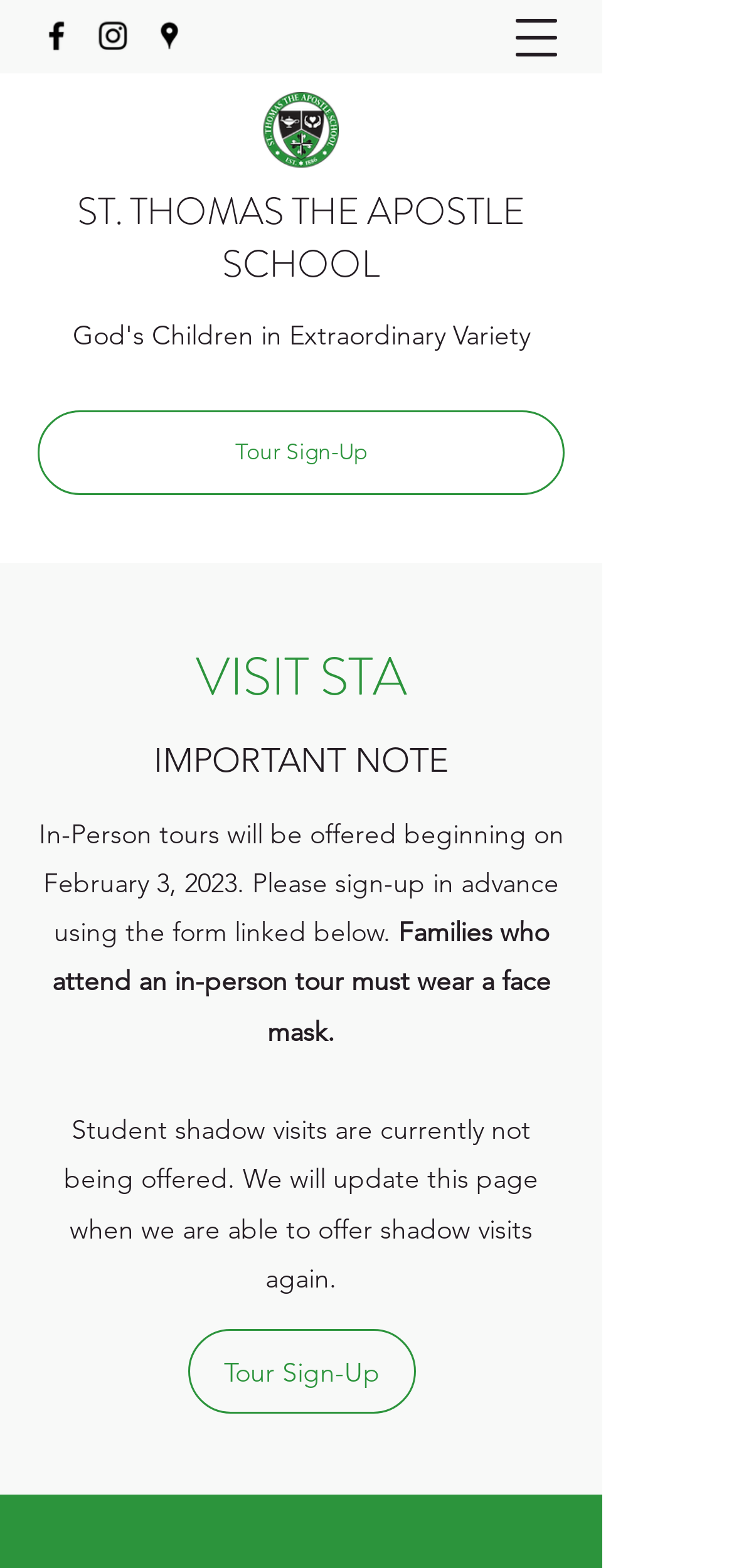Please specify the bounding box coordinates of the clickable section necessary to execute the following command: "View school crest".

[0.359, 0.059, 0.462, 0.107]